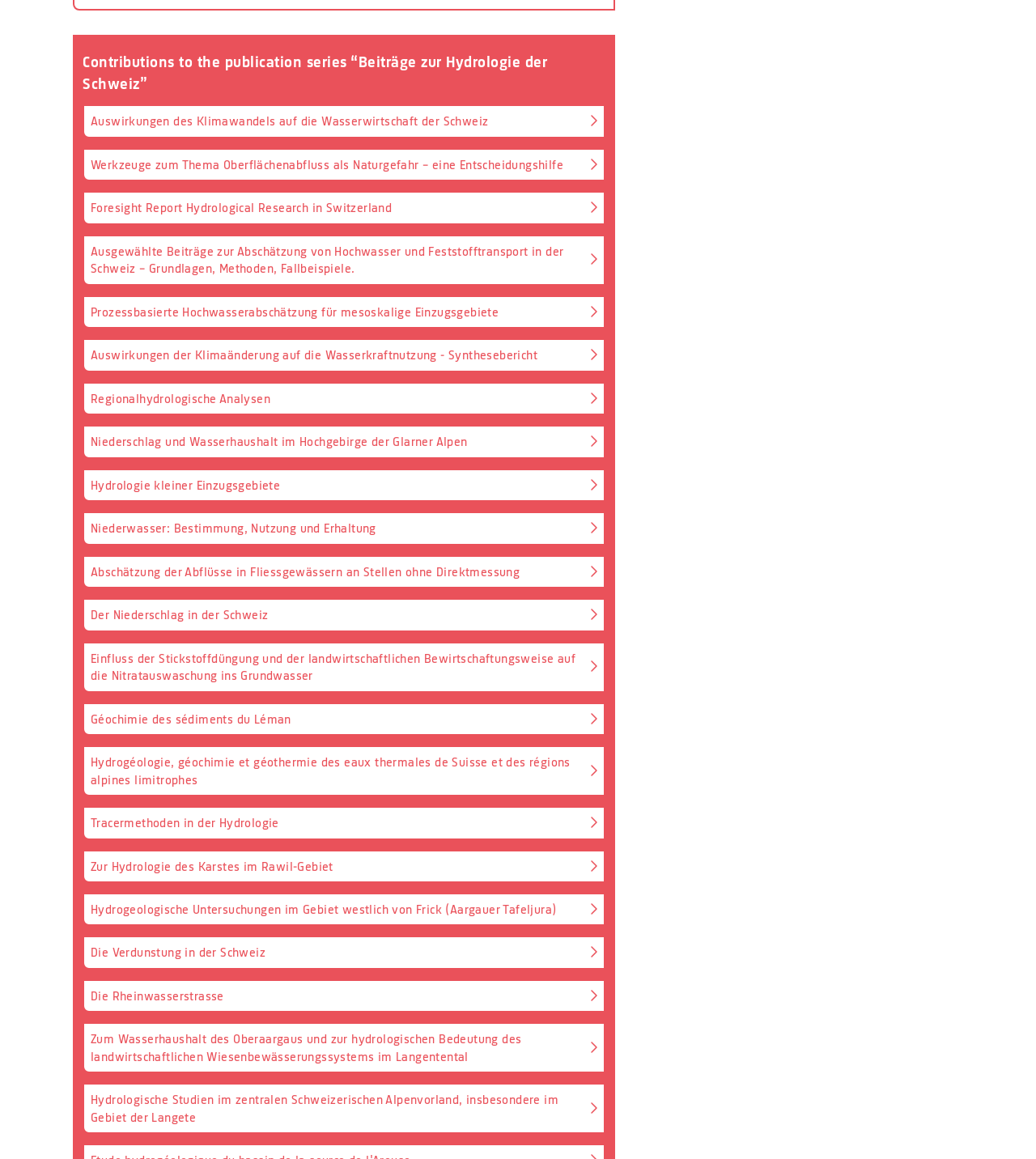Please identify the bounding box coordinates of the element I need to click to follow this instruction: "View Contributions to the publication series “Beiträge zur Hydrologie der Schweiz”".

[0.08, 0.045, 0.528, 0.081]